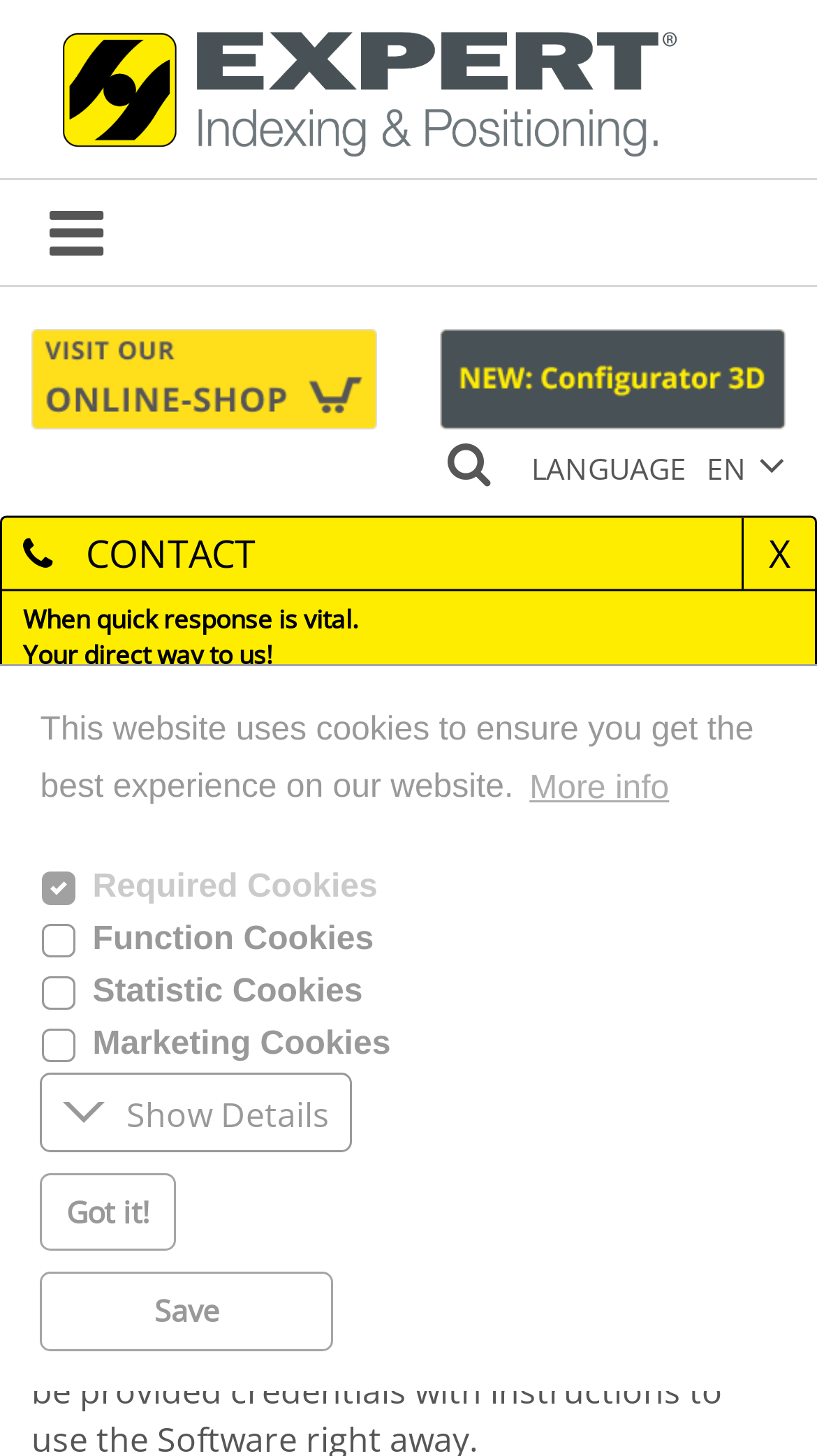Locate the bounding box coordinates of the element you need to click to accomplish the task described by this instruction: "Go to homepage".

[0.038, 0.364, 0.197, 0.389]